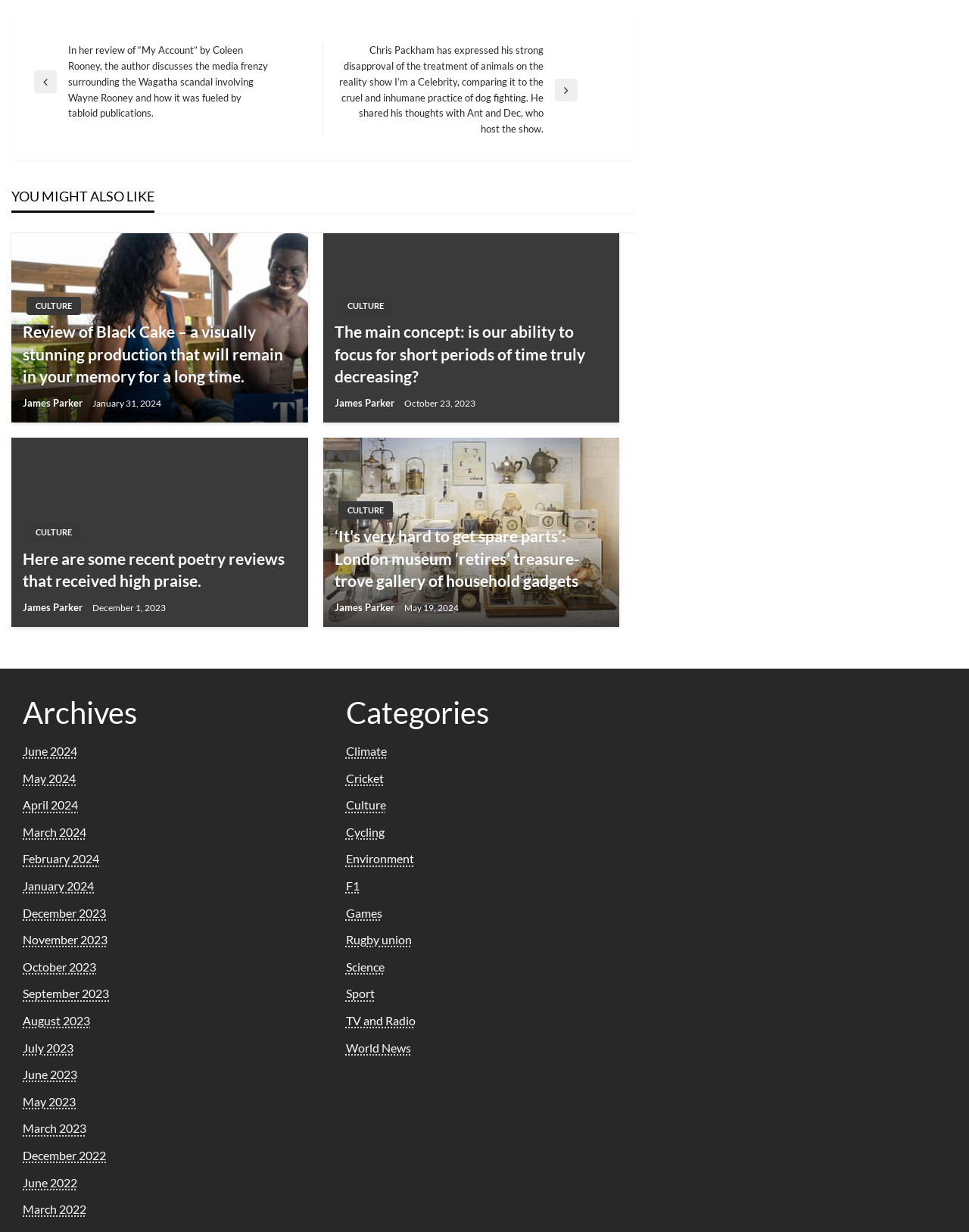Locate the bounding box coordinates of the clickable part needed for the task: "Explore the 'Culture' category".

[0.357, 0.647, 0.398, 0.659]